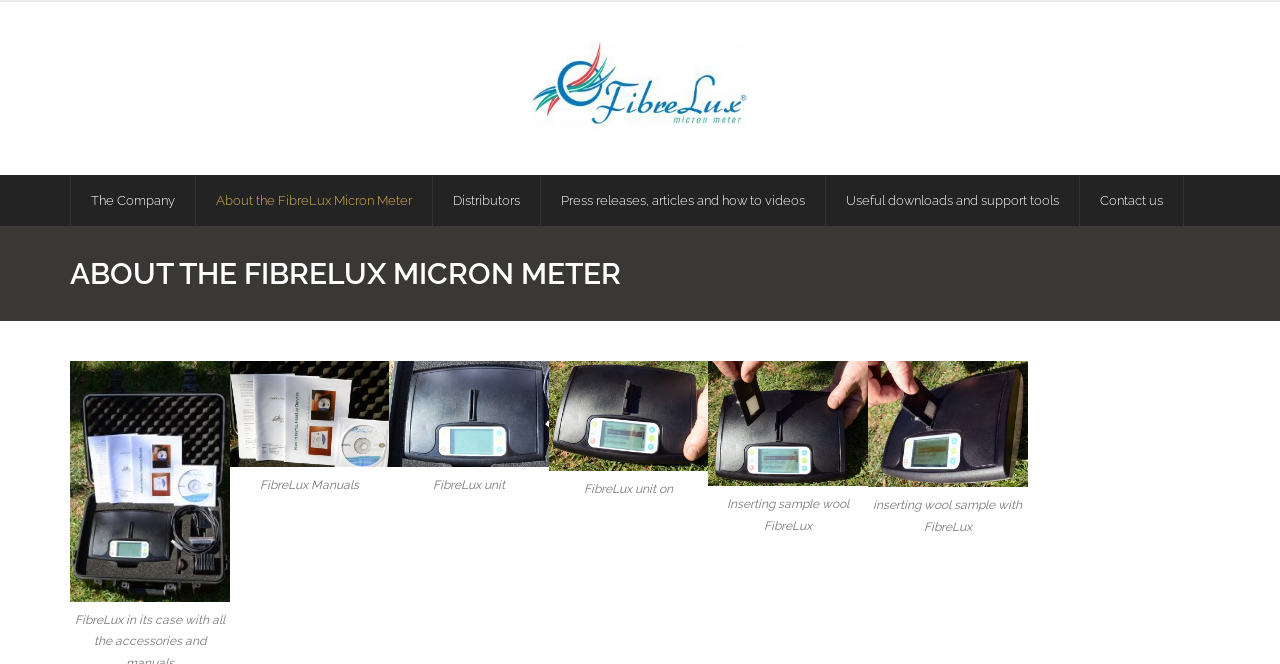Using the format (top-left x, top-left y, bottom-right x, bottom-right y), and given the element description, identify the bounding box coordinates within the screenshot: Useful downloads and support tools

[0.645, 0.263, 0.843, 0.34]